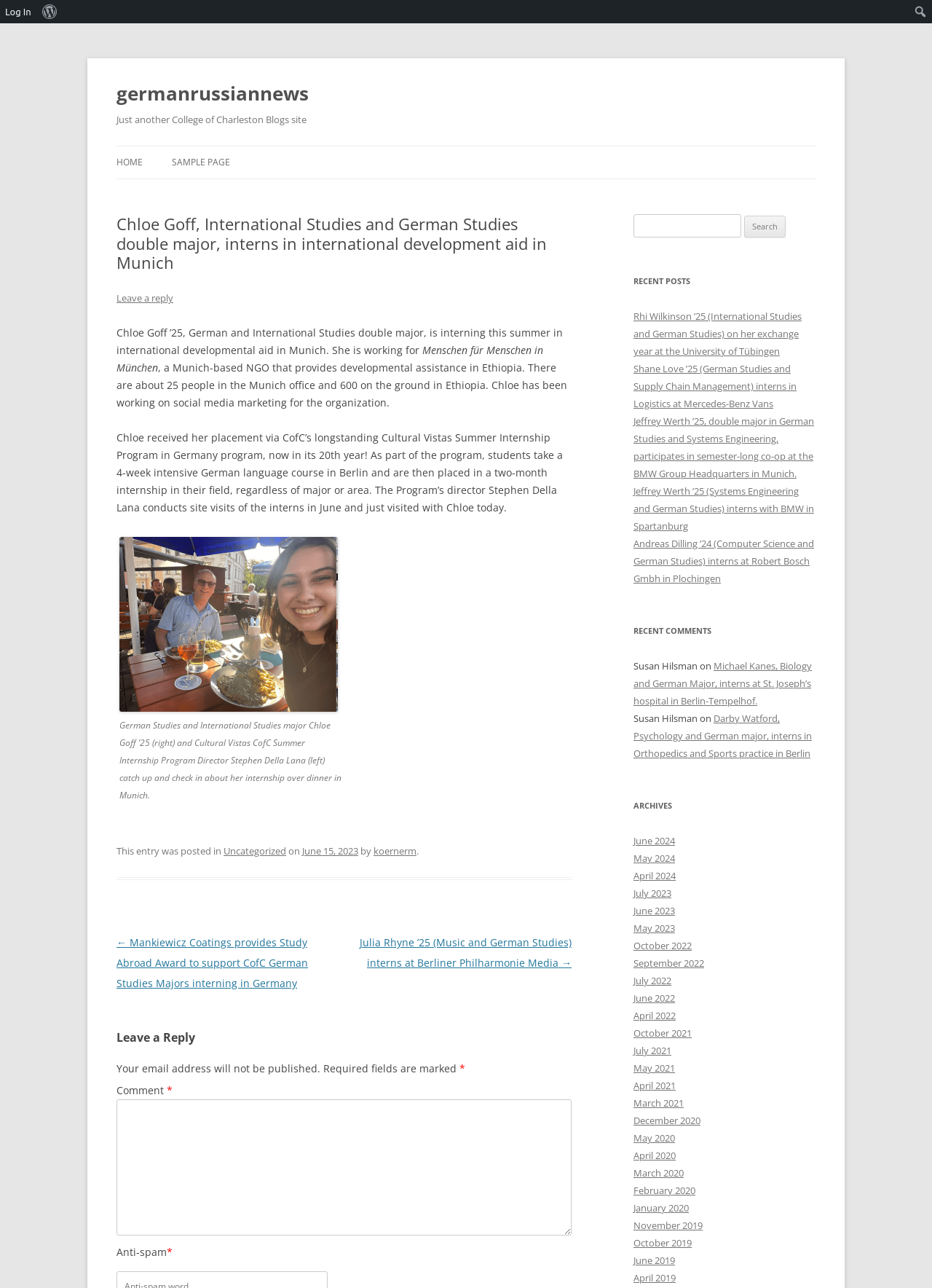Write an elaborate caption that captures the essence of the webpage.

This webpage is about a blog post from the College of Charleston, specifically from the germanrussiannews section. The title of the post is "Chloe Goff, International Studies and German Studies double major, interns in international development aid in Munich". 

At the top of the page, there are links to "Log In" and "About WordPress", as well as a search bar. Below that, there is a heading with the title of the blog, "germanrussiannews", and a subheading "Just another College of Charleston Blogs site". 

The main content of the page is the blog post, which is divided into sections. The first section has a heading with the title of the post, followed by a link to "Leave a reply". The main text of the post describes Chloe Goff's internship experience in Munich, including her work with a Munich-based NGO and her participation in the Cultural Vistas Summer Internship Program in Germany. 

There is an image in the post, which shows Chloe Goff and the program director, Stephen Della Lana, having dinner in Munich. The image has a caption that describes the scene. 

At the bottom of the post, there are links to previous and next posts, as well as a section for leaving a comment. The comment section has a text box and a button to submit the comment. 

On the right-hand side of the page, there are several sections, including "RECENT POSTS", "RECENT COMMENTS", and "ARCHIVES". The "RECENT POSTS" section lists several recent blog posts, each with a link to the full post. The "RECENT COMMENTS" section lists several recent comments, each with the name of the commenter and a link to the comment. The "ARCHIVES" section lists links to blog posts from different months and years.